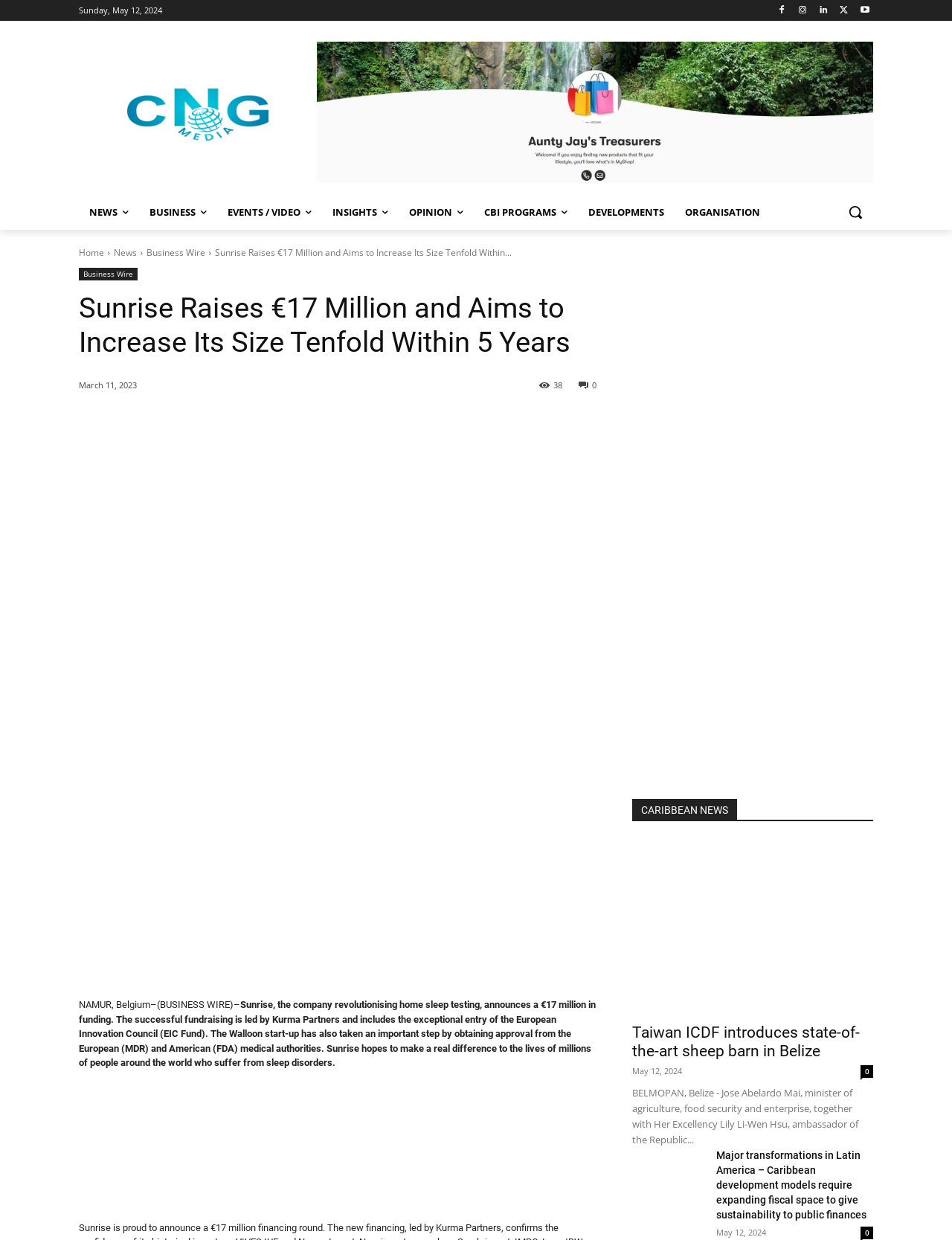Determine the bounding box coordinates for the area you should click to complete the following instruction: "Share the article".

[0.122, 0.337, 0.147, 0.346]